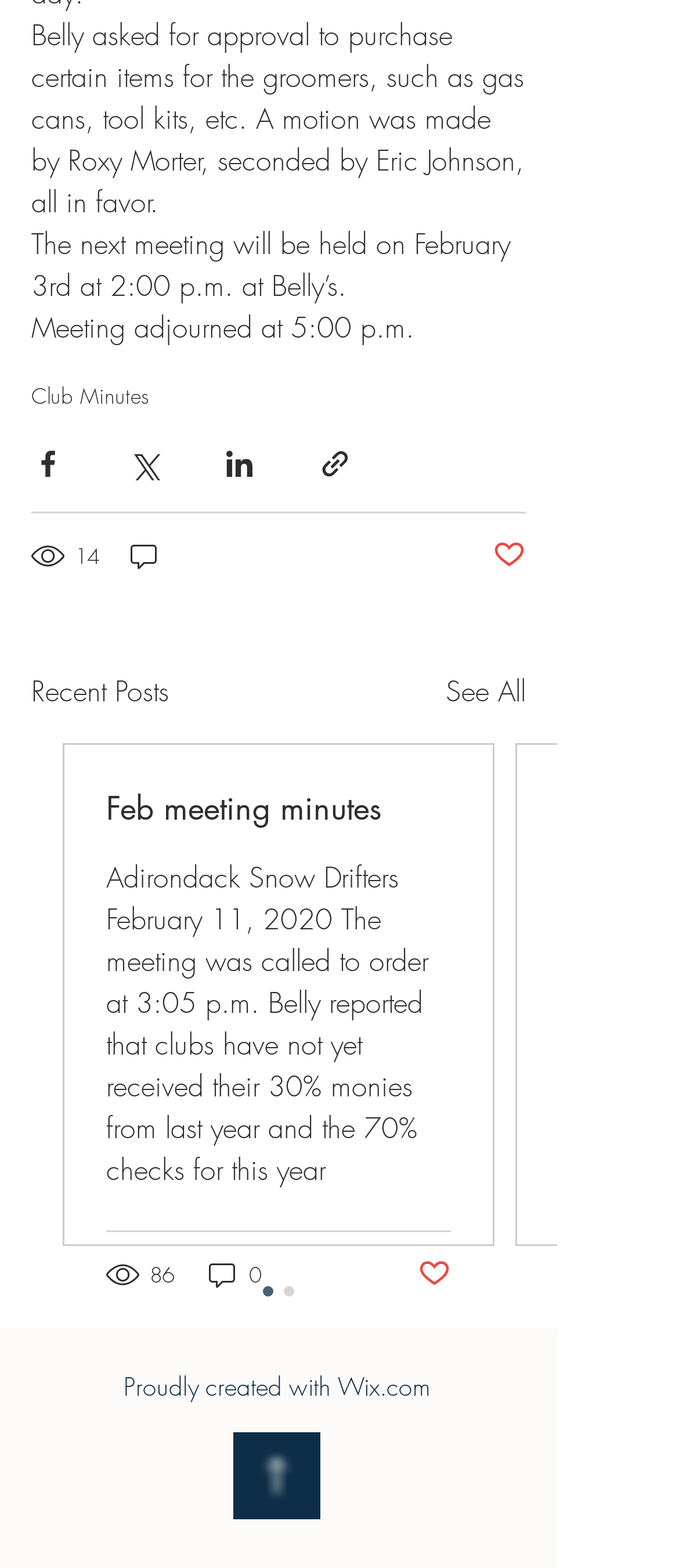From the webpage screenshot, predict the bounding box of the UI element that matches this description: "Post not marked as liked".

[0.615, 0.801, 0.664, 0.824]